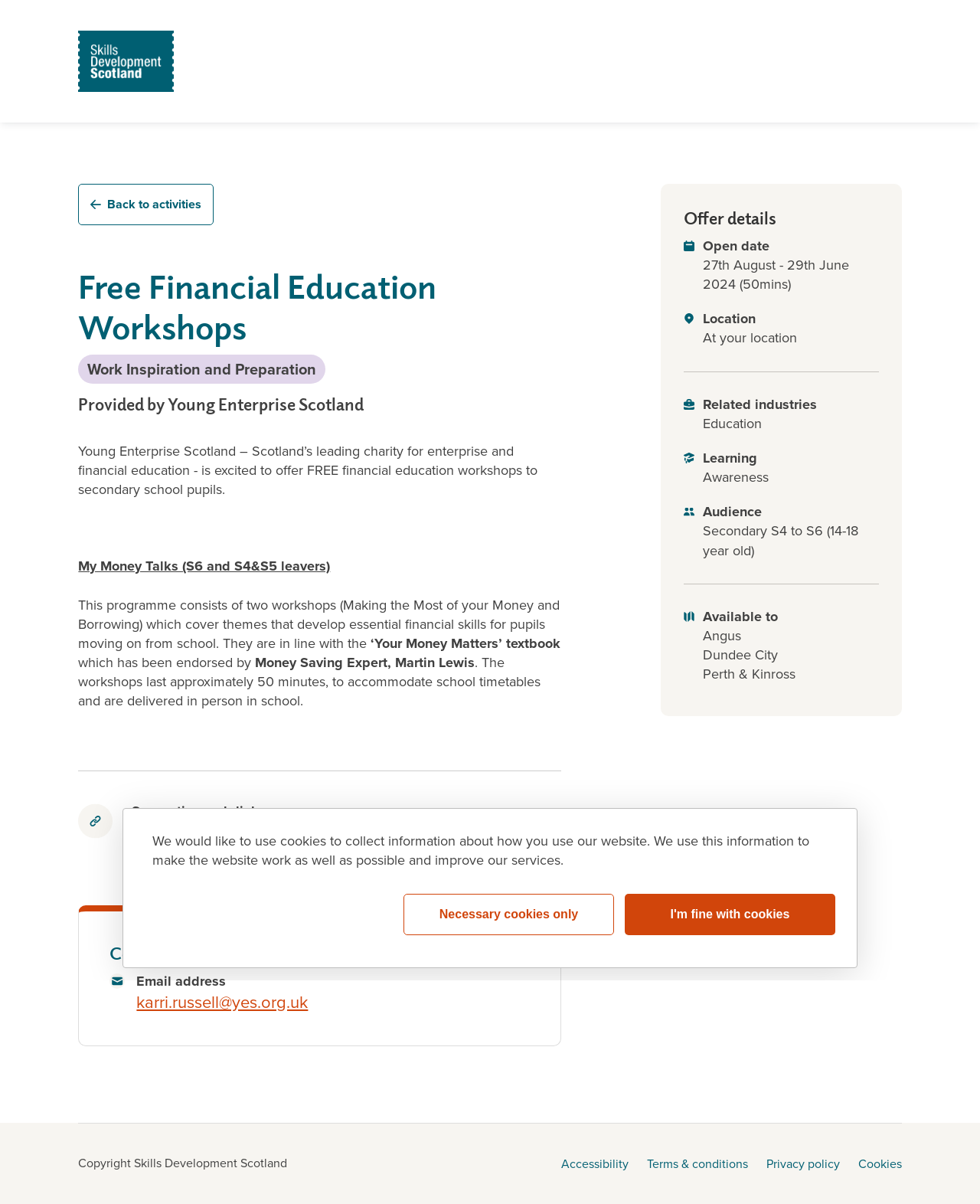Please locate the bounding box coordinates of the region I need to click to follow this instruction: "Click the 'Accessibility' link".

[0.572, 0.959, 0.641, 0.974]